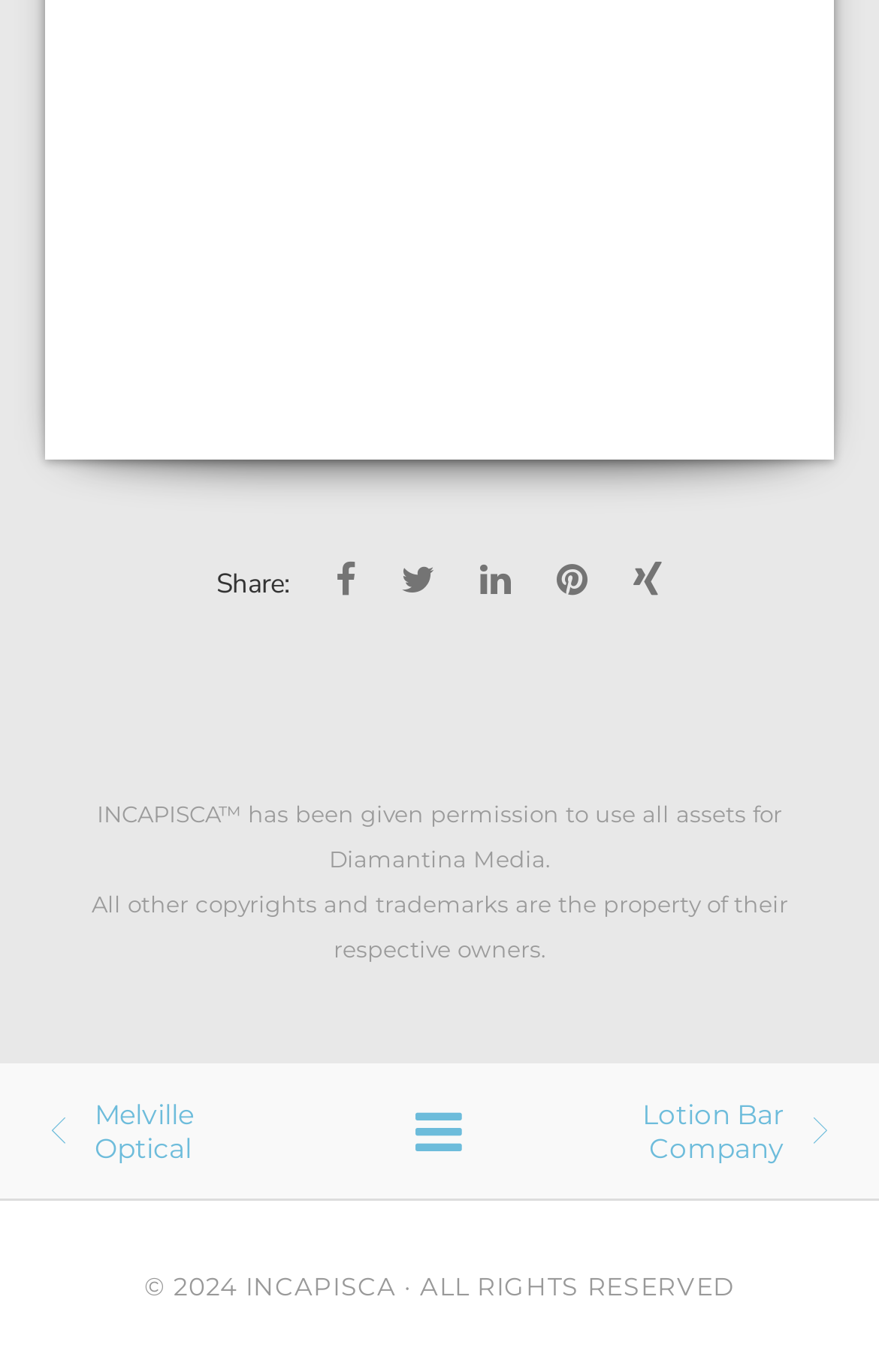Given the element description: "Lotion Bar Company", predict the bounding box coordinates of this UI element. The coordinates must be four float numbers between 0 and 1, given as [left, top, right, bottom].

[0.684, 0.774, 0.949, 0.873]